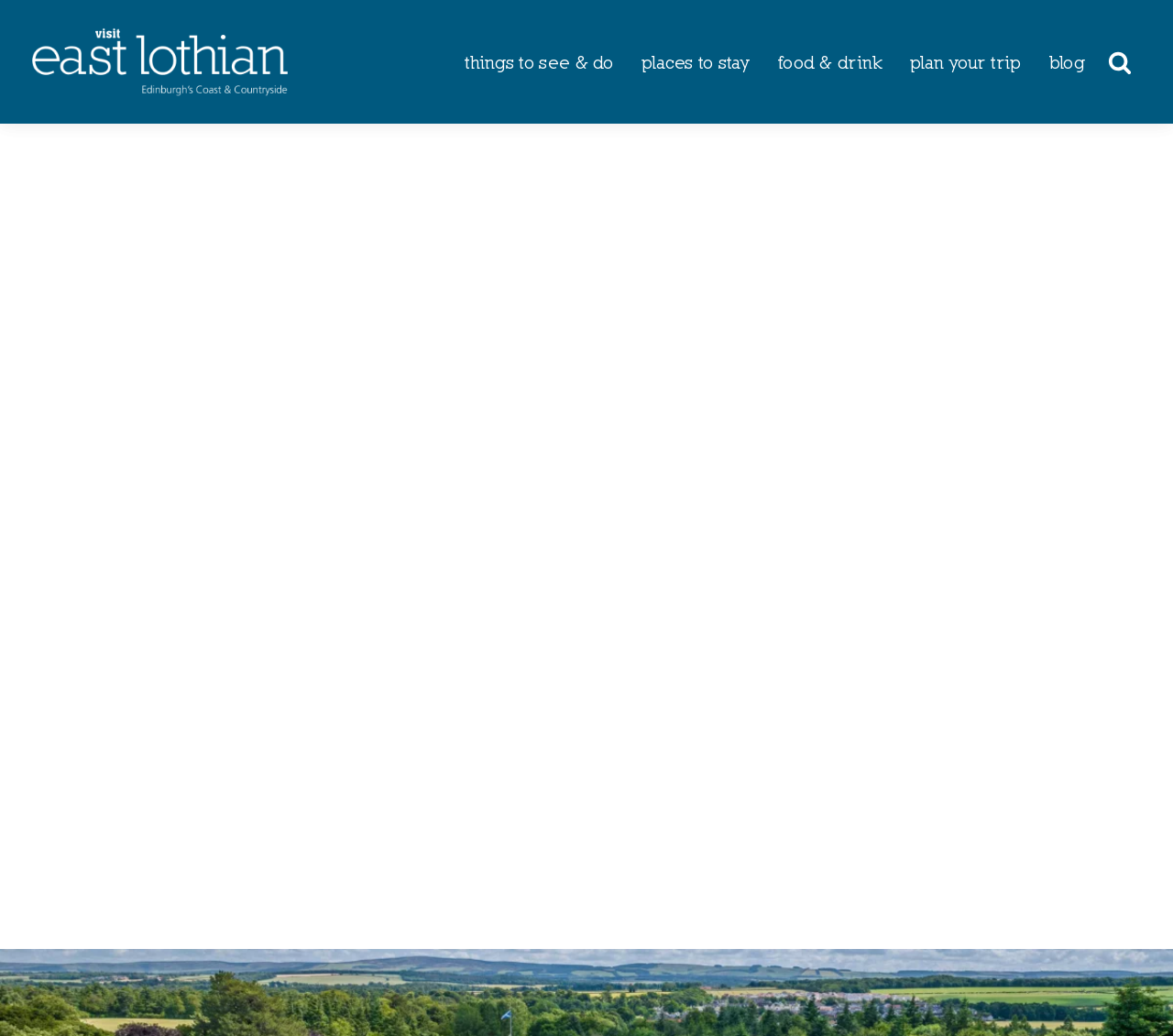How many categories of food and drink are listed on this webpage?
Based on the image, give a concise answer in the form of a single word or short phrase.

5